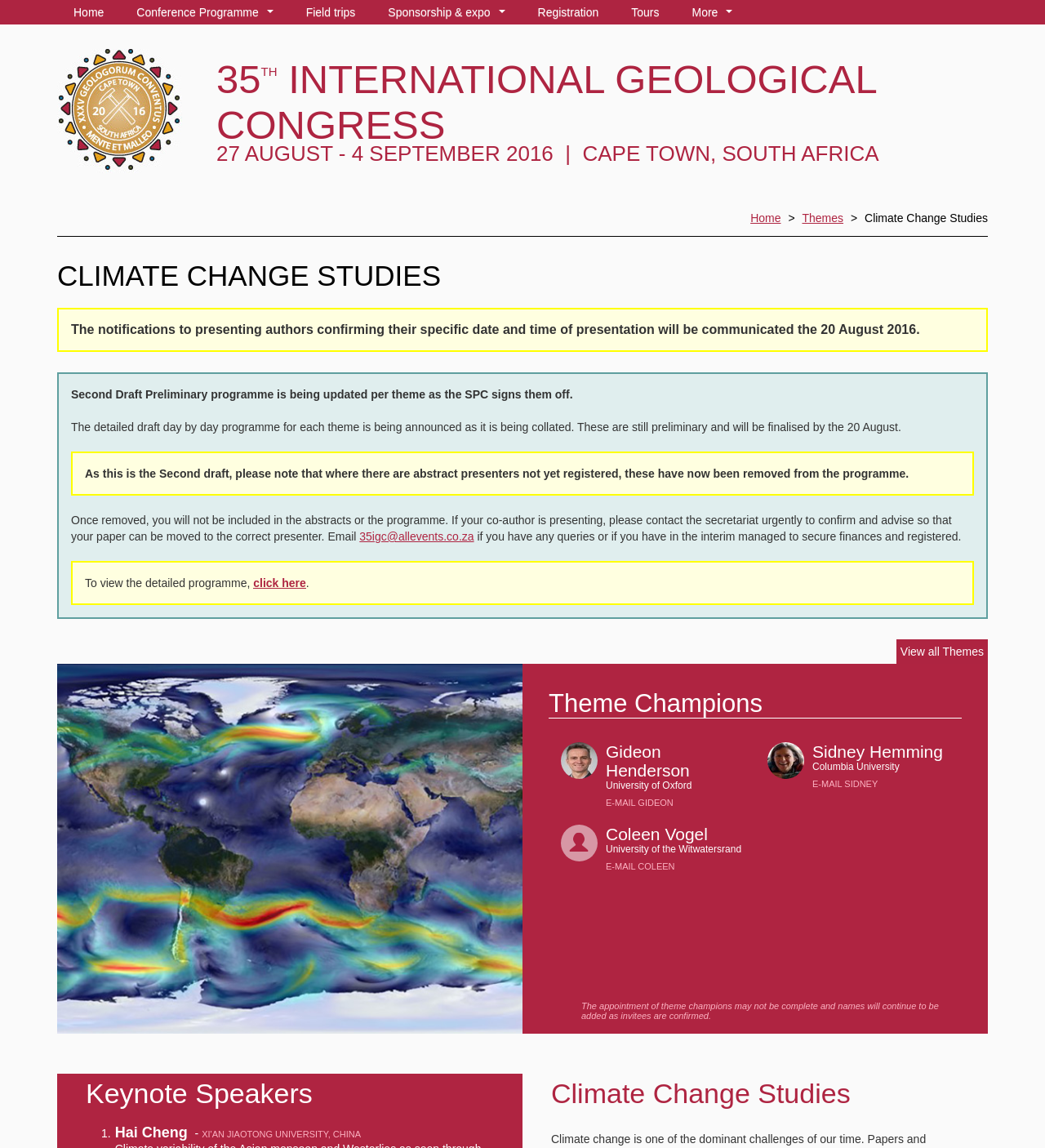Based on the element description "click here", predict the bounding box coordinates of the UI element.

[0.242, 0.502, 0.293, 0.514]